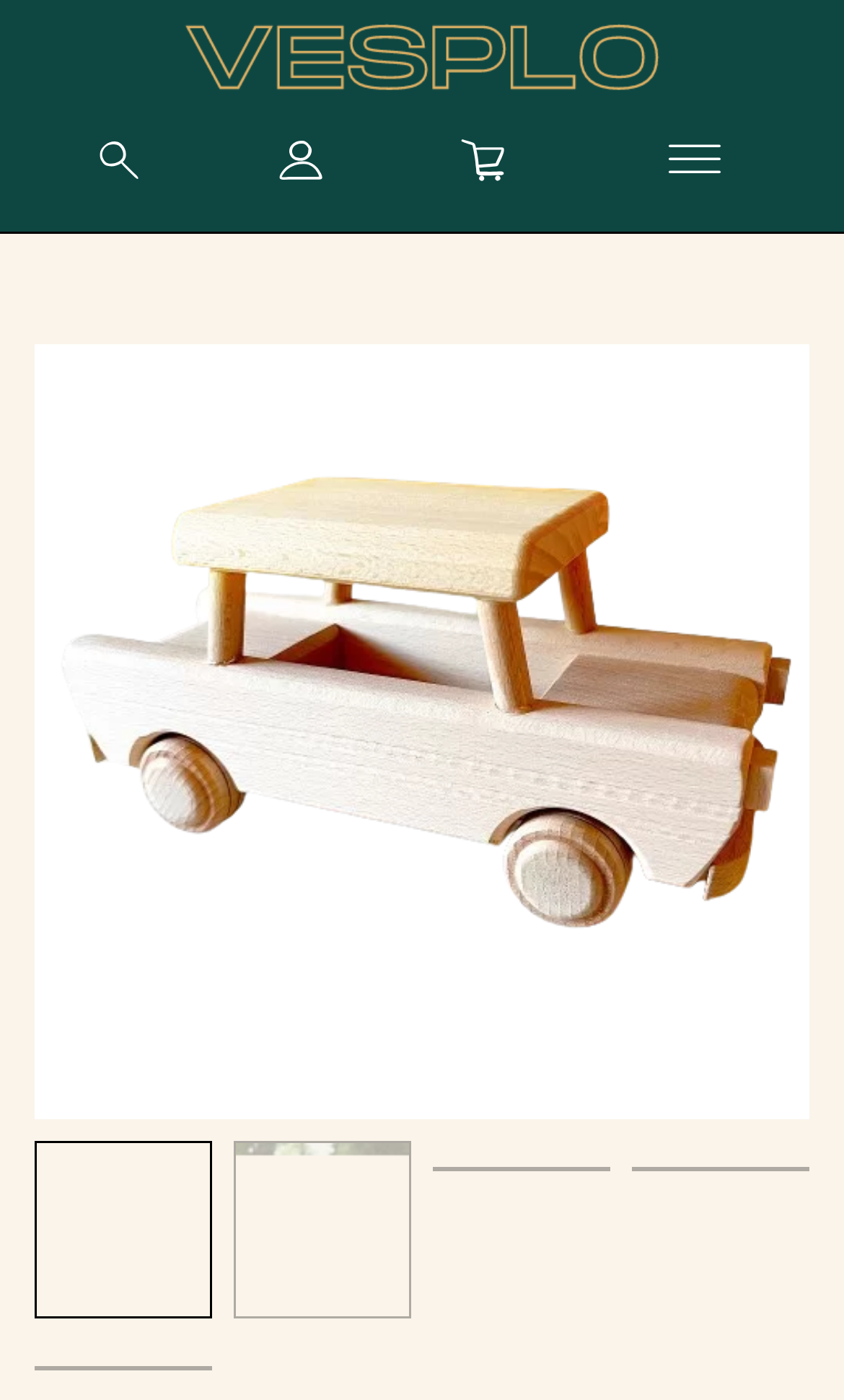Answer the question briefly using a single word or phrase: 
What is the logo of the website?

VESPLO